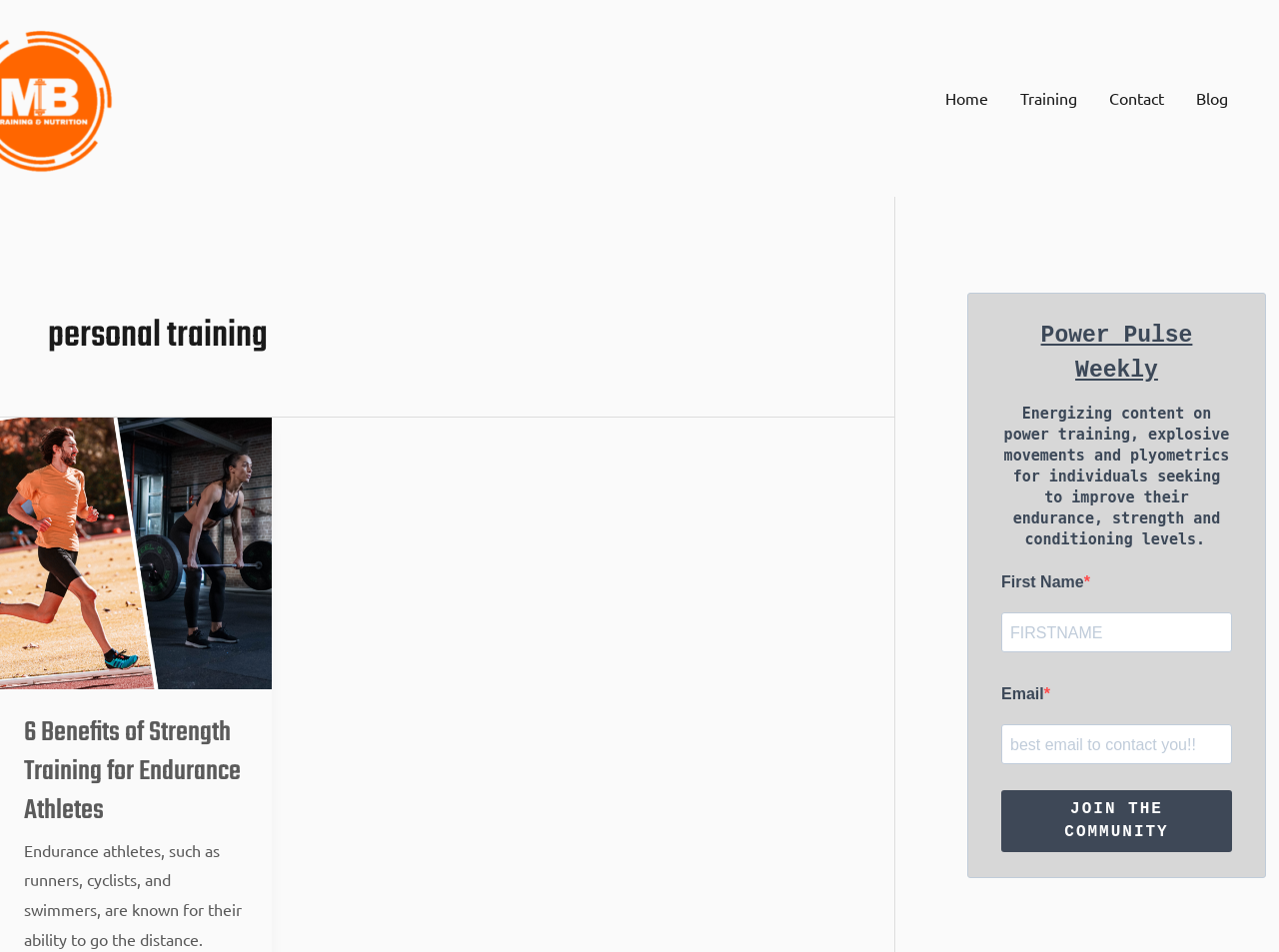What is the main topic of this webpage?
Provide a fully detailed and comprehensive answer to the question.

Based on the webpage structure and content, I can see that the main topic is personal training, which is also reflected in the heading 'personal training' and the links related to training.